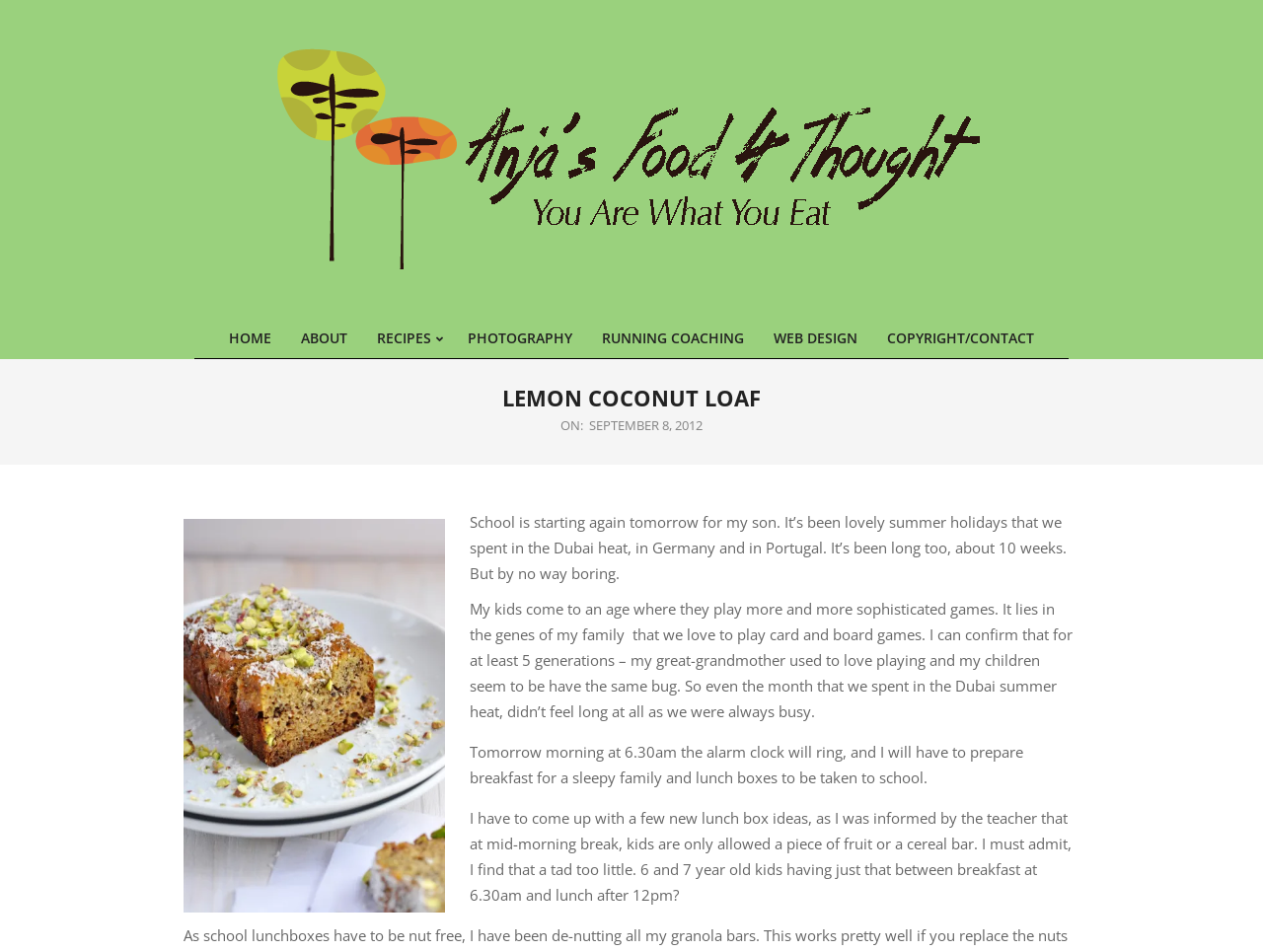Respond to the following question with a brief word or phrase:
How old are the author's kids?

6 and 7 years old